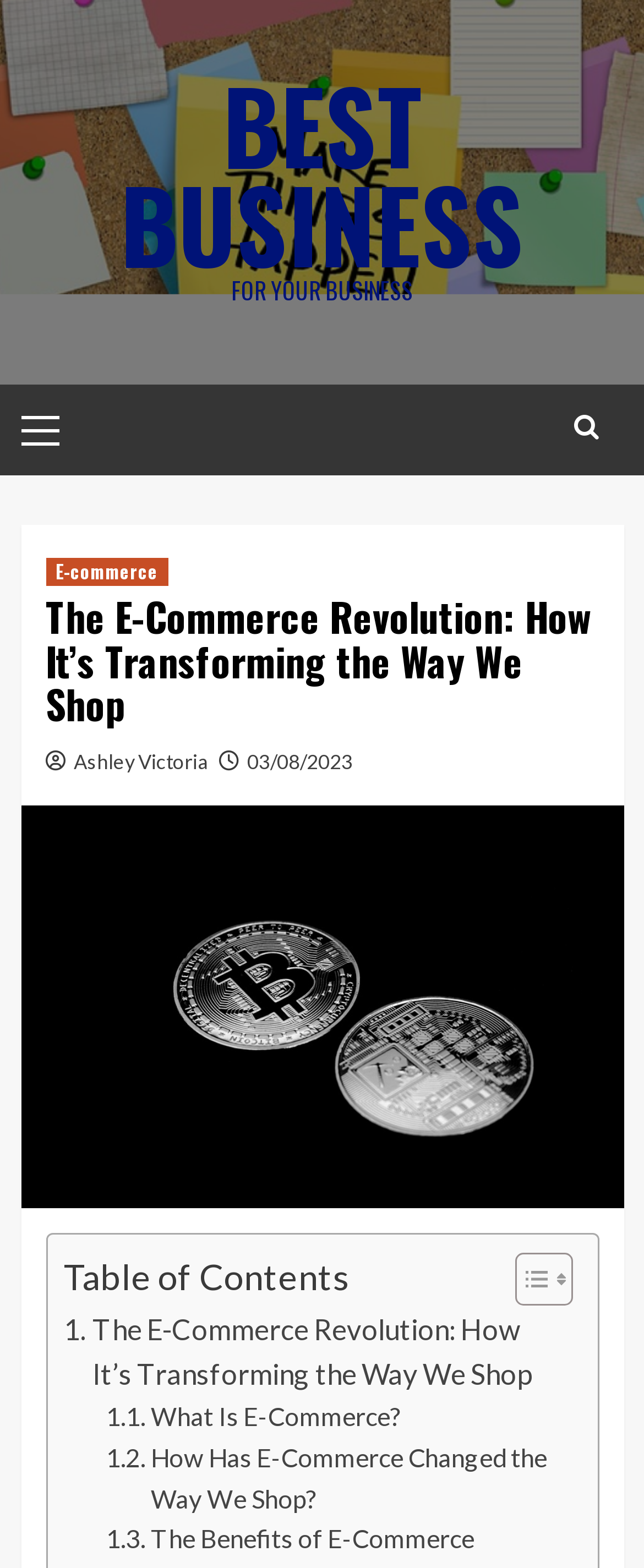Please reply with a single word or brief phrase to the question: 
What is the purpose of the table of contents?

To navigate the article